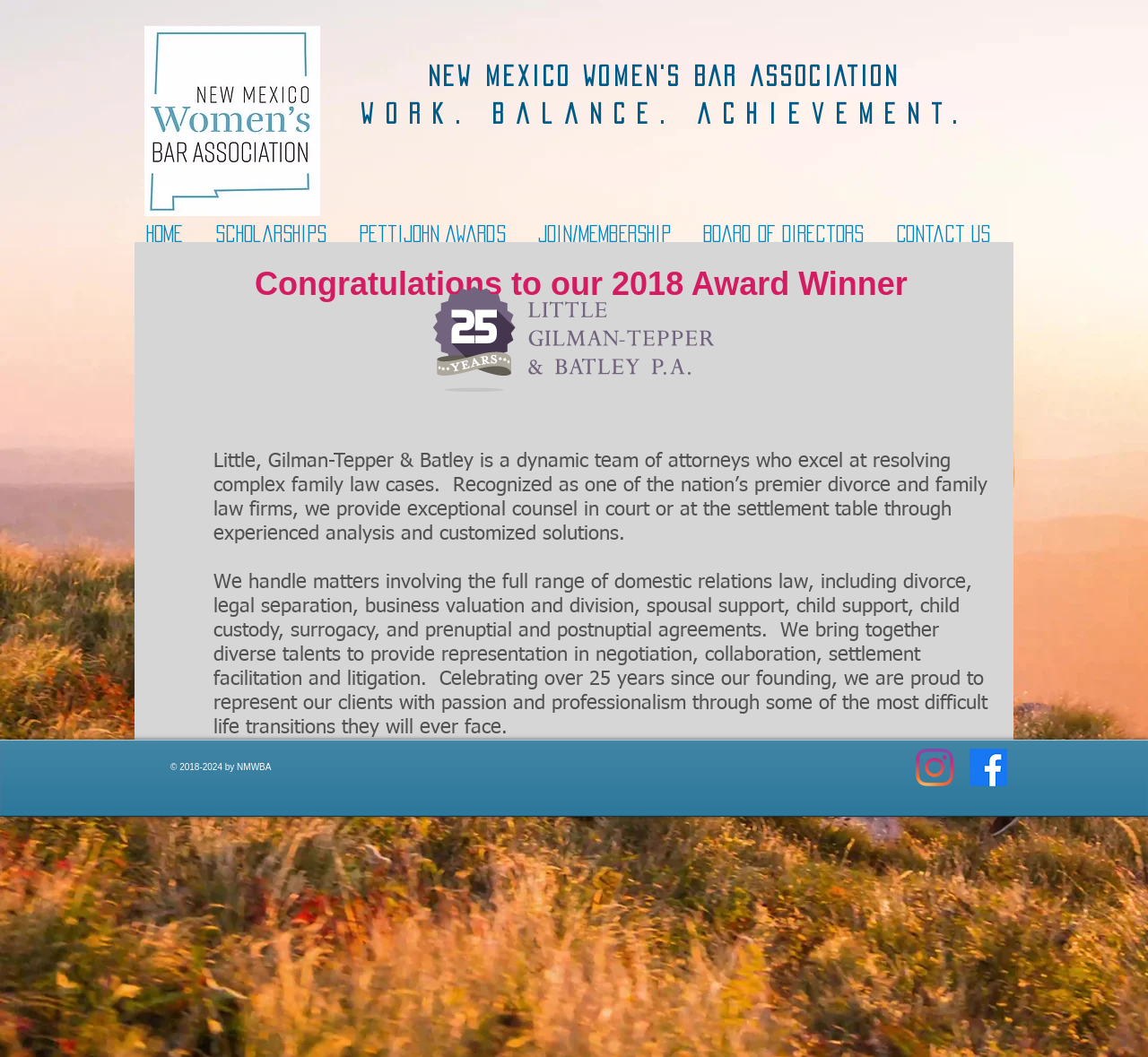What is the profession of the award winner?
Using the visual information from the image, give a one-word or short-phrase answer.

Attorneys